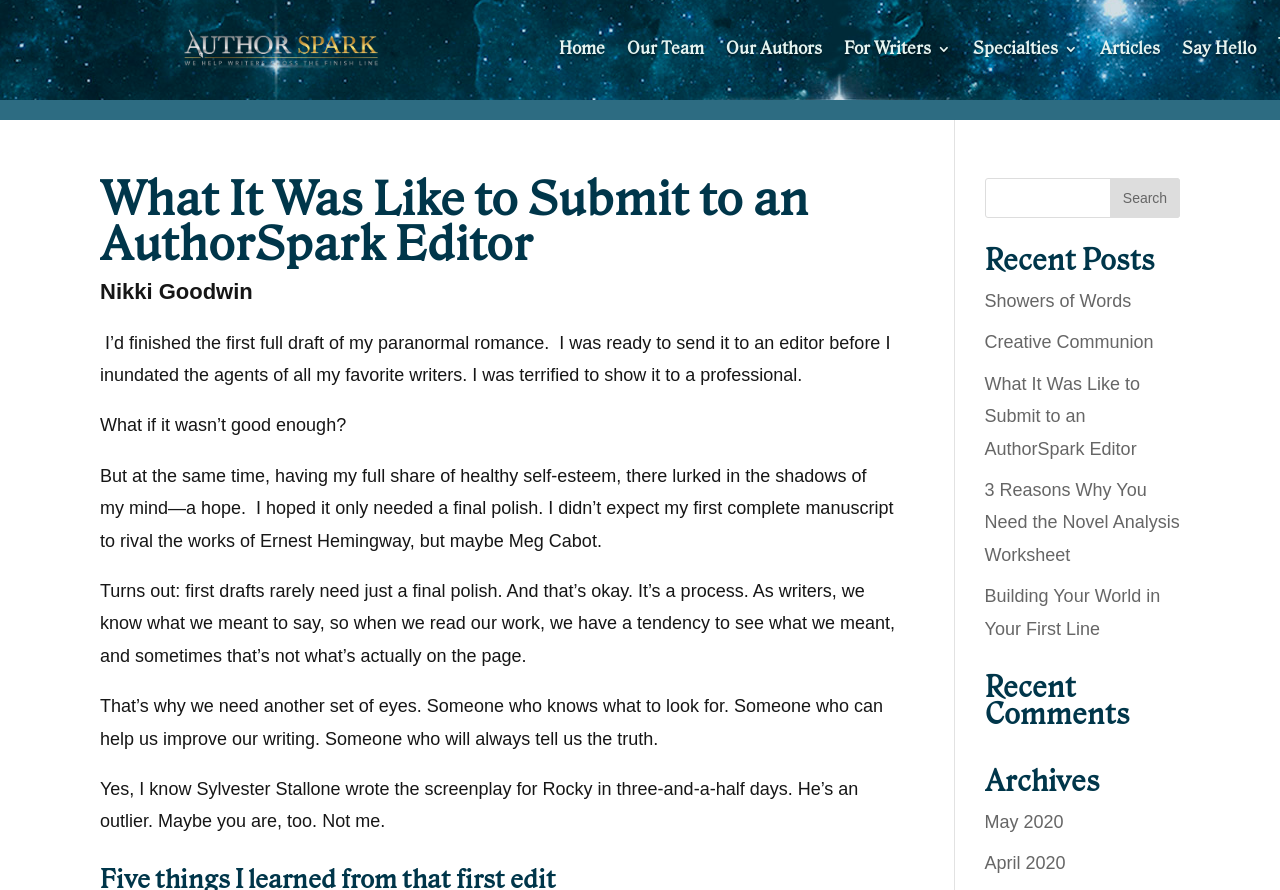Please find and provide the title of the webpage.

What It Was Like to Submit to an AuthorSpark Editor